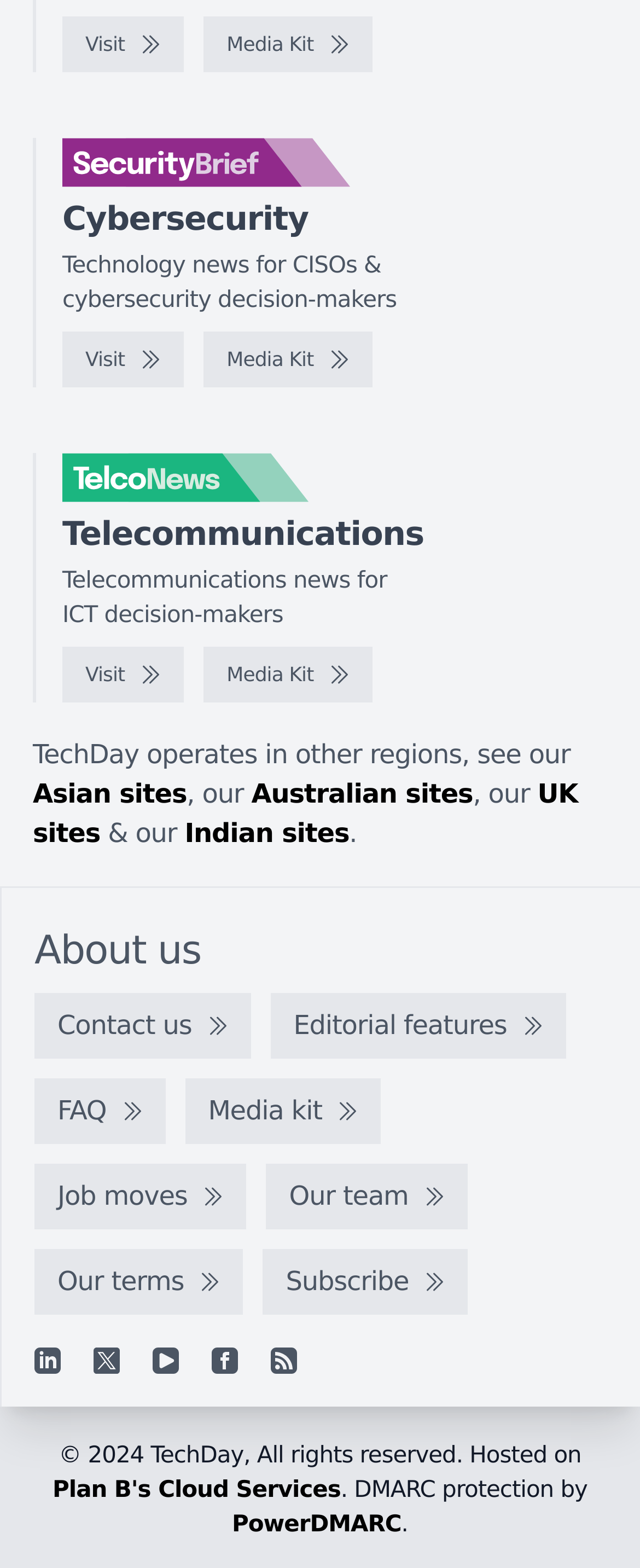Determine the bounding box coordinates of the area to click in order to meet this instruction: "View Media Kit".

[0.318, 0.212, 0.582, 0.248]